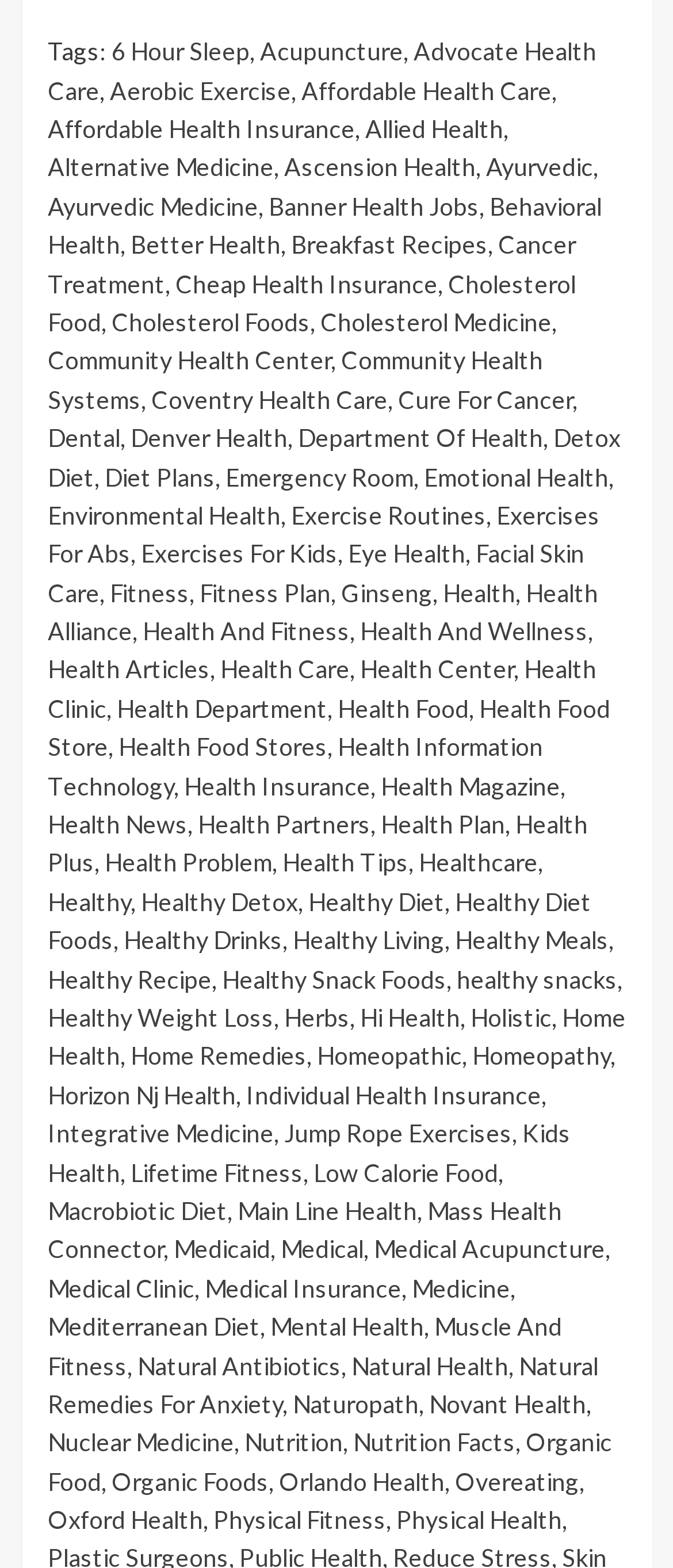Refer to the element description Homeopathy and identify the corresponding bounding box in the screenshot. Format the coordinates as (top-left x, top-left y, bottom-right x, bottom-right y) with values in the range of 0 to 1.

[0.701, 0.664, 0.906, 0.683]